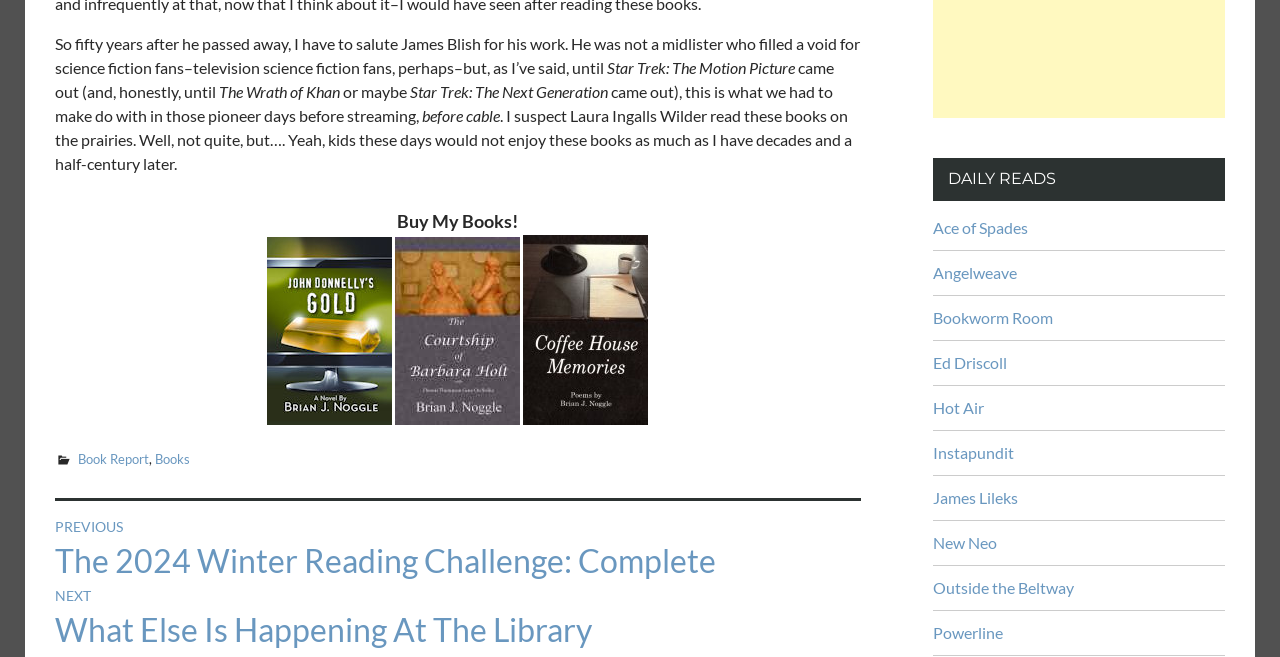Determine the bounding box coordinates of the clickable element to achieve the following action: 'Check out 'Ace of Spades''. Provide the coordinates as four float values between 0 and 1, formatted as [left, top, right, bottom].

[0.729, 0.332, 0.803, 0.361]